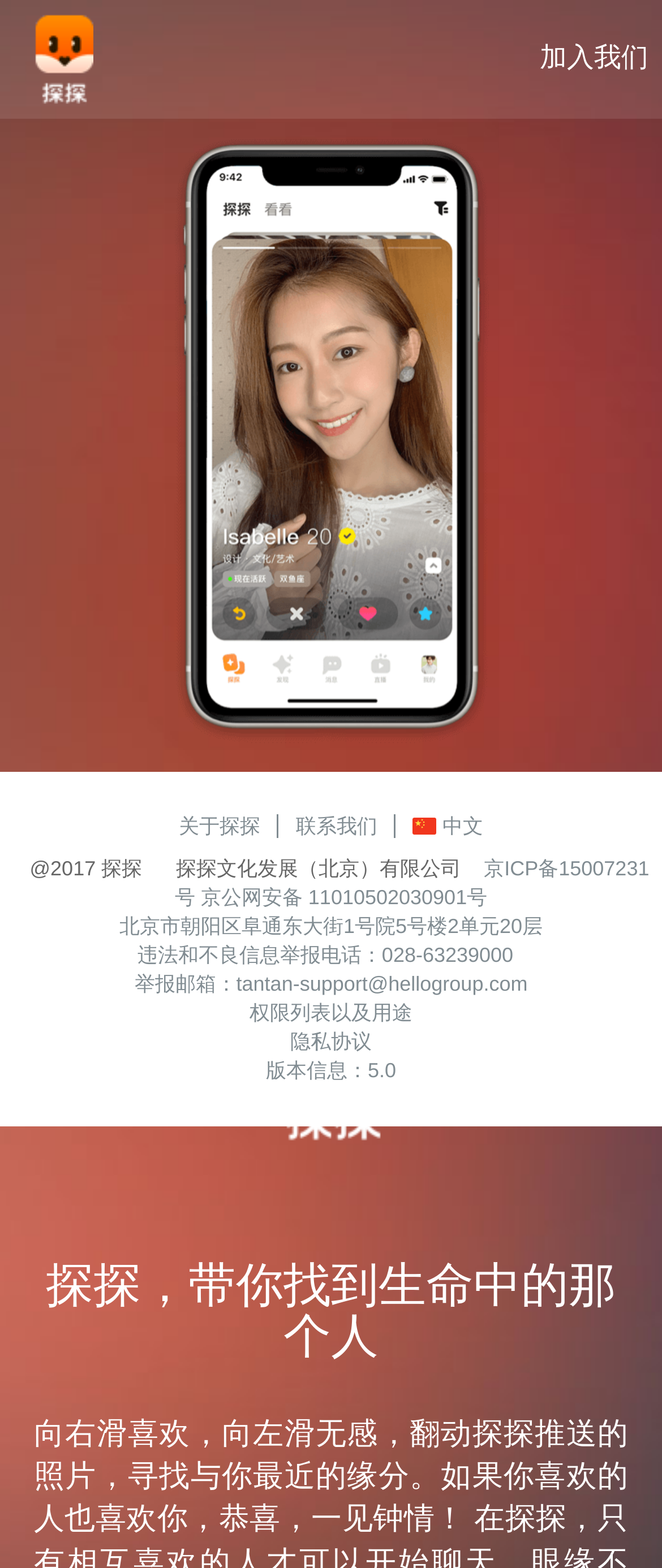Find the coordinates for the bounding box of the element with this description: "京公网安备 11010502030901号".

[0.303, 0.565, 0.736, 0.58]